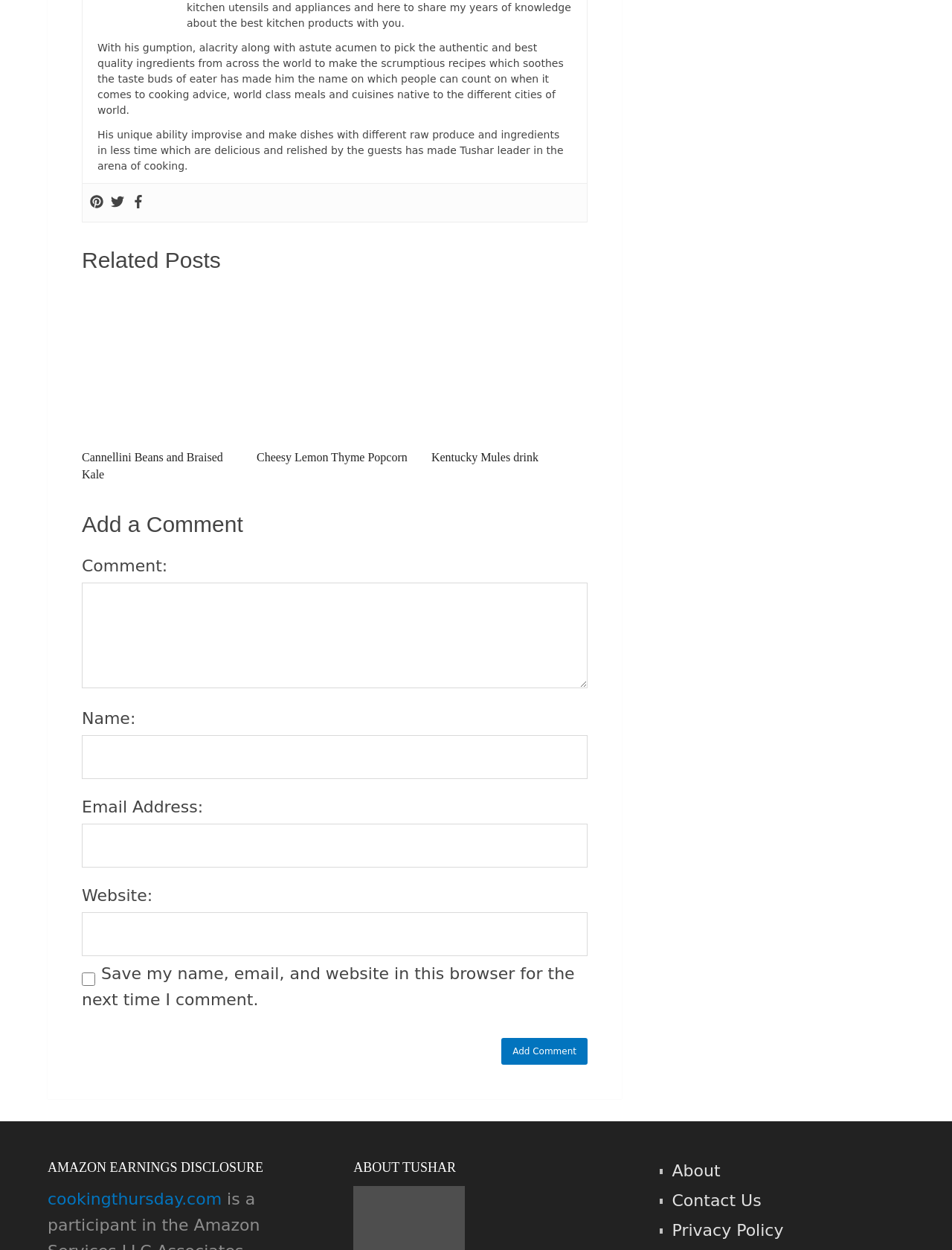Given the description "Cheesy Lemon Thyme Popcorn", provide the bounding box coordinates of the corresponding UI element.

[0.27, 0.228, 0.434, 0.373]